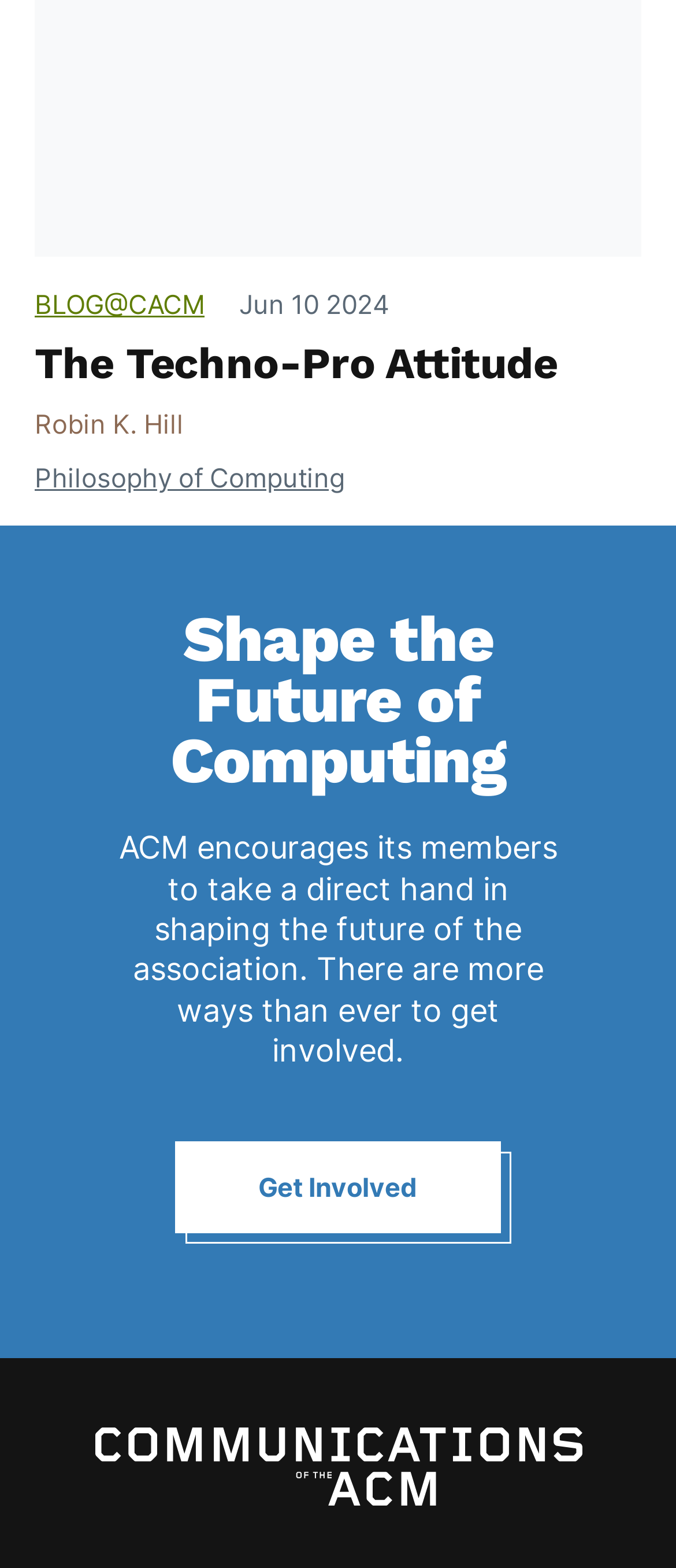What is the date mentioned on the webpage?
Answer the question in as much detail as possible.

The date 'Jun 10 2024' is mentioned on the webpage, which can be found in the StaticText element with bounding box coordinates [0.354, 0.184, 0.577, 0.205].